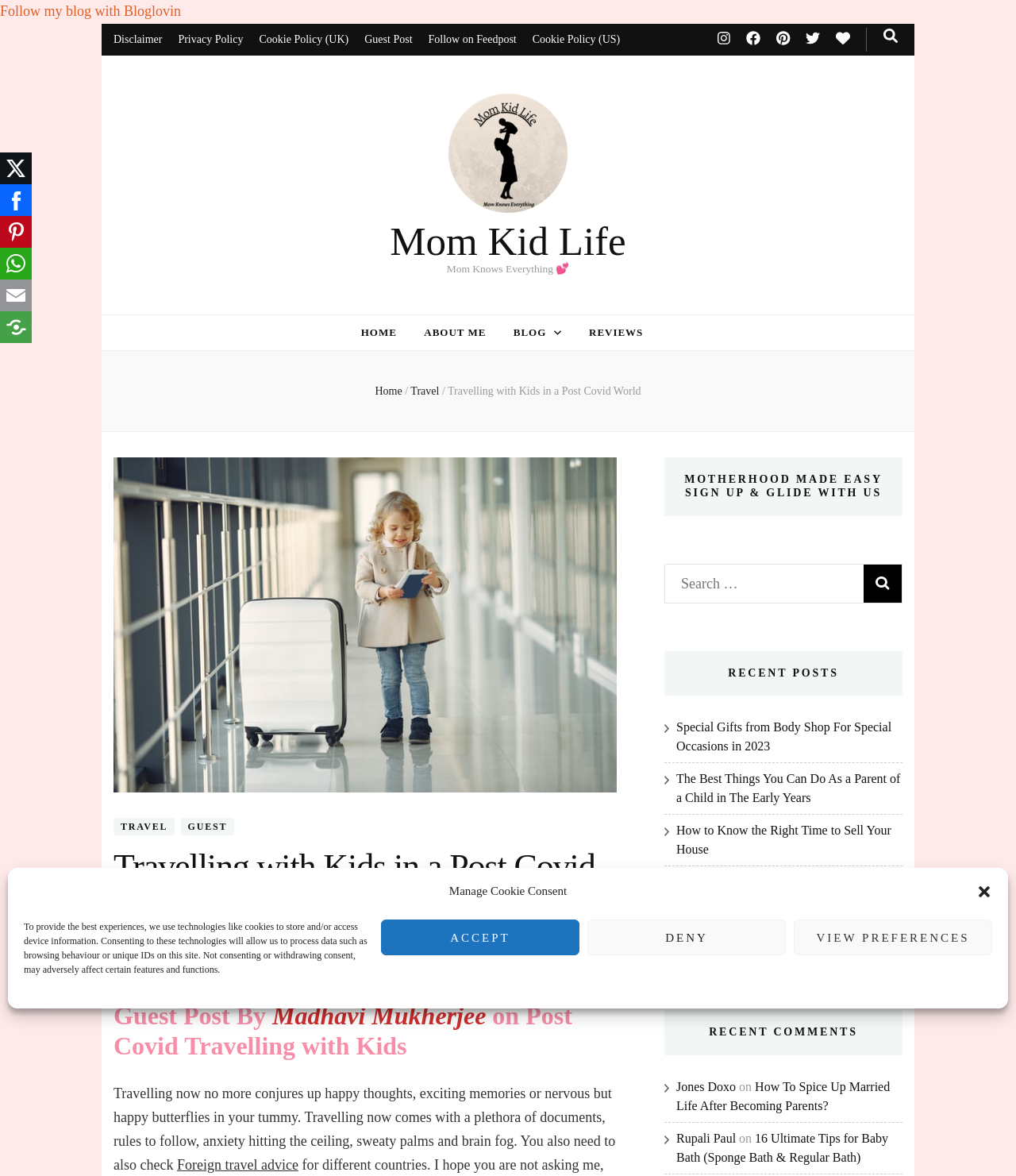Find the bounding box coordinates of the element to click in order to complete this instruction: "Follow the 'Mom Kid Life' blog". The bounding box coordinates must be four float numbers between 0 and 1, denoted as [left, top, right, bottom].

[0.384, 0.186, 0.616, 0.224]